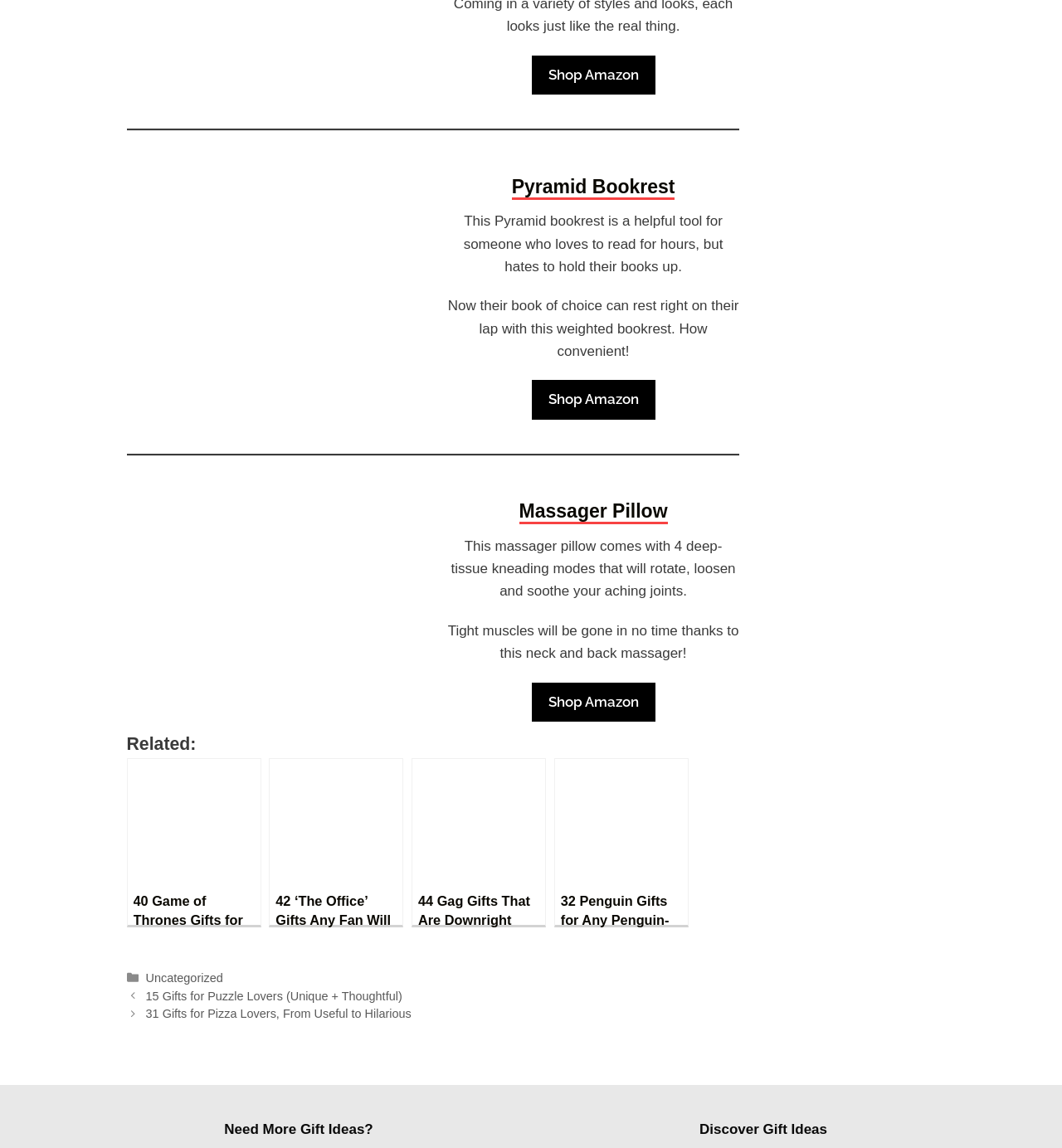Determine the bounding box coordinates of the clickable region to follow the instruction: "Go to previous post".

[0.137, 0.862, 0.379, 0.873]